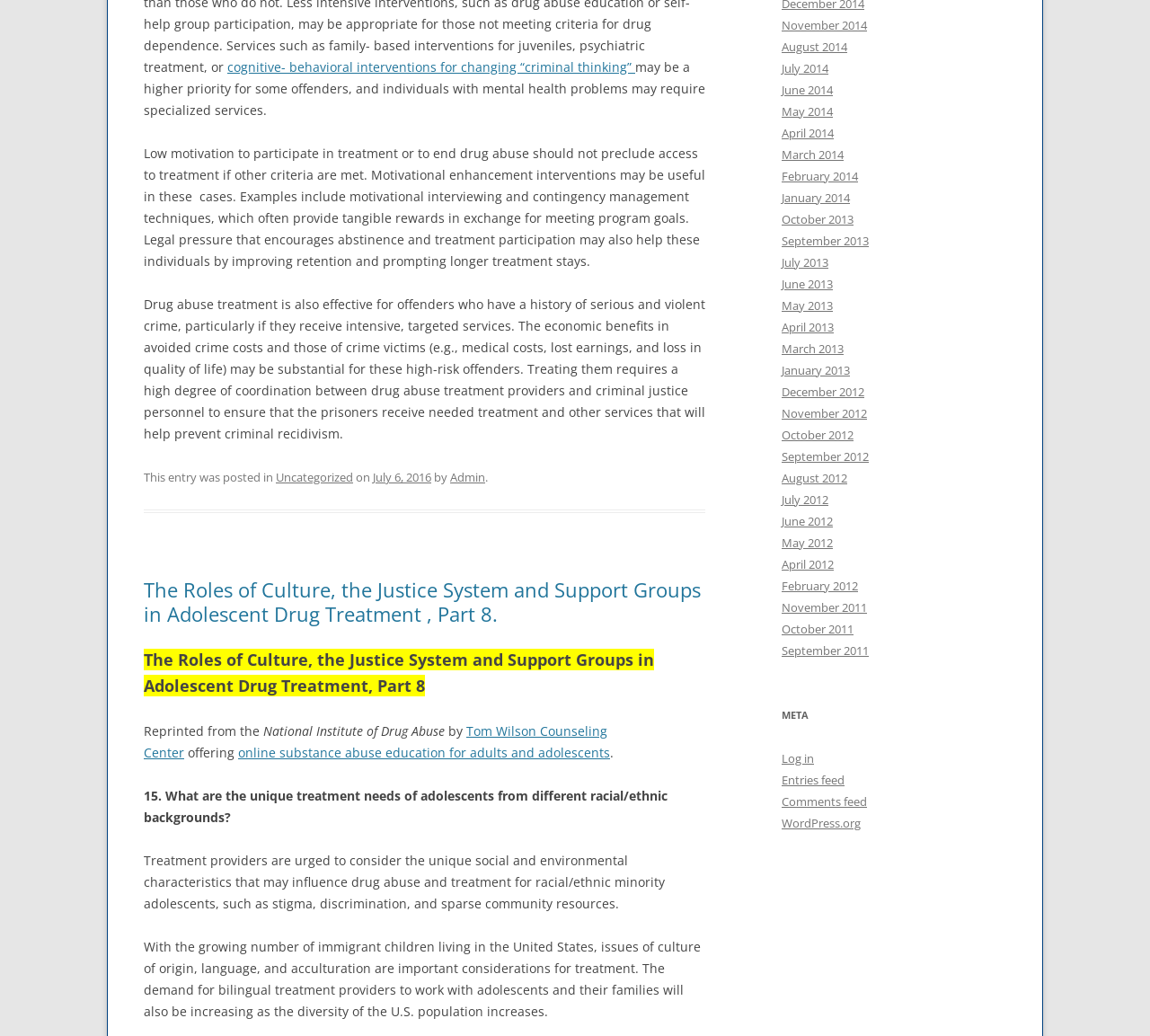Can you show the bounding box coordinates of the region to click on to complete the task described in the instruction: "Browse the 'CATEGORIES' section"?

None